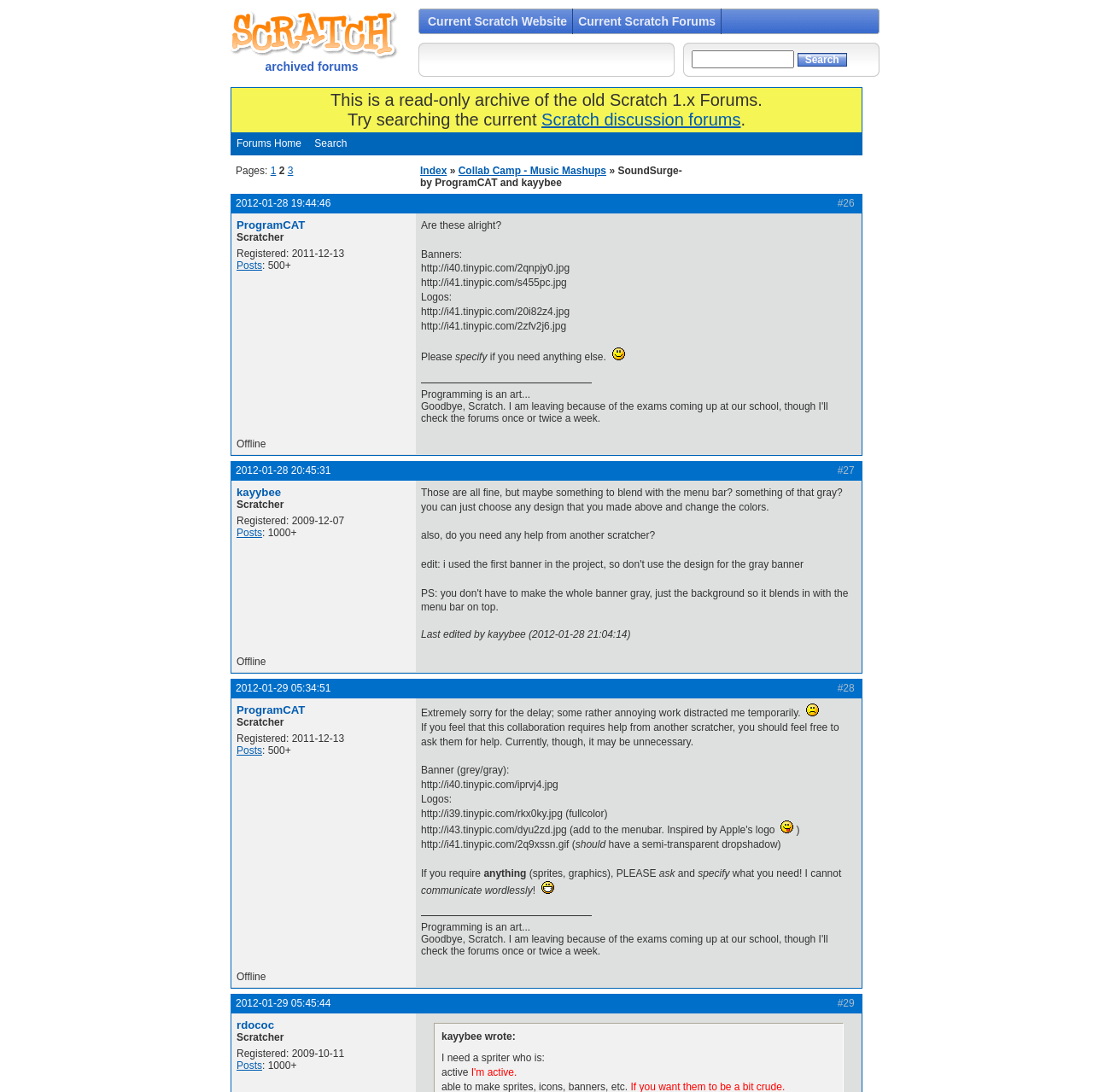Select the bounding box coordinates of the element I need to click to carry out the following instruction: "Check the last edited time of the post".

[0.385, 0.576, 0.577, 0.587]